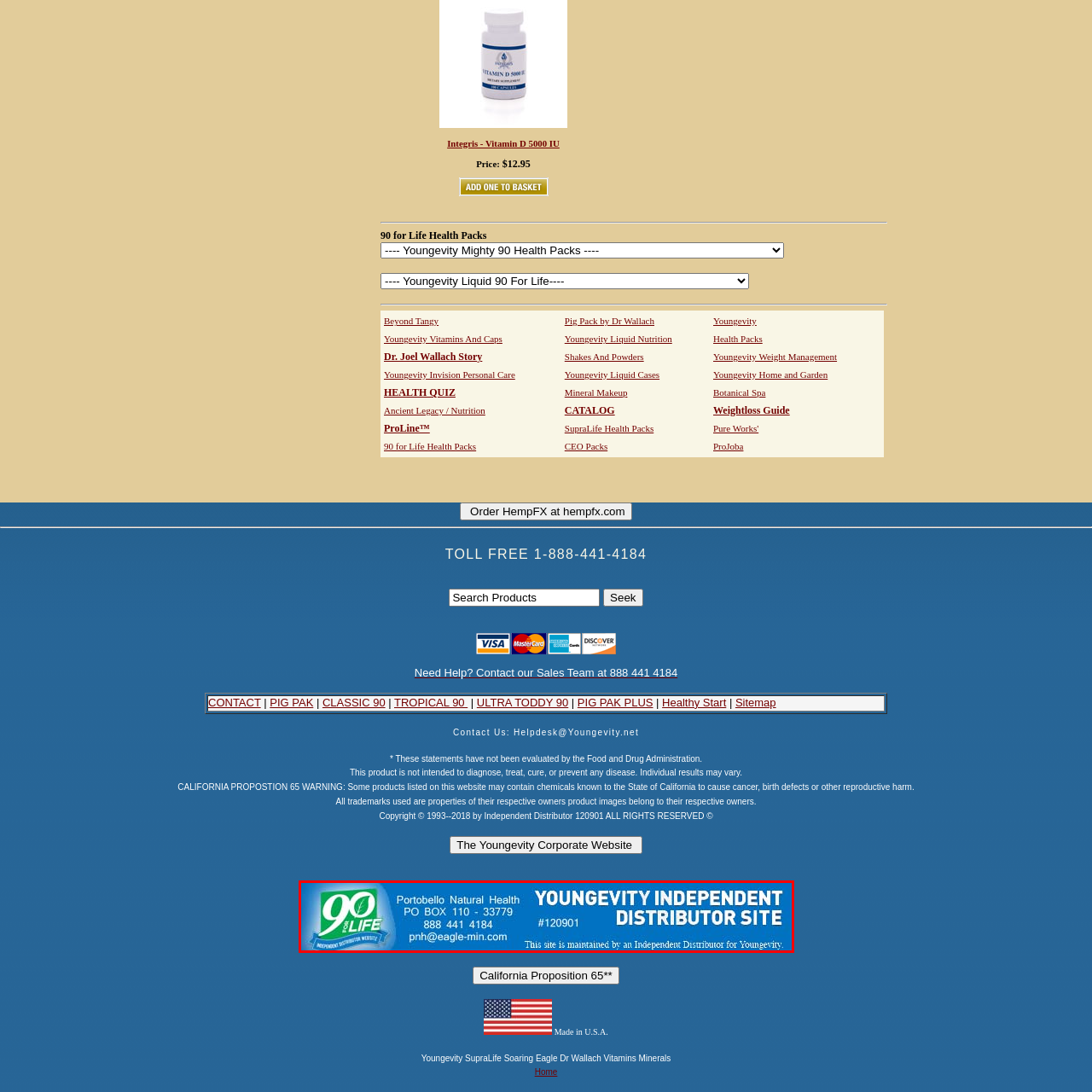What is the toll-free number?
Observe the image within the red bounding box and generate a detailed answer, ensuring you utilize all relevant visual cues.

The contact information section of the banner includes a toll-free number, which is 888 441 4184, allowing visitors to easily get in touch with Portobello Natural Health.